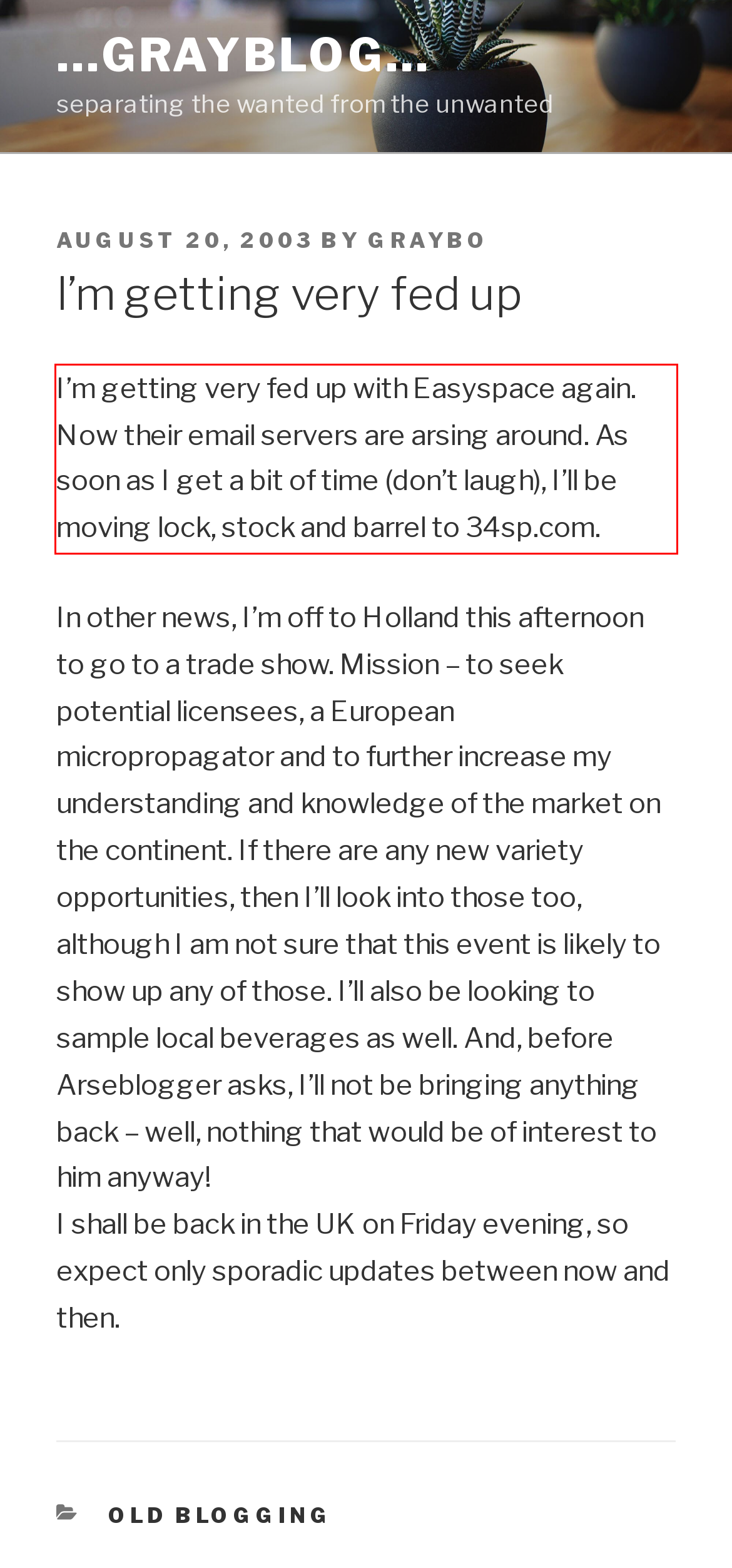Given a screenshot of a webpage, identify the red bounding box and perform OCR to recognize the text within that box.

I’m getting very fed up with Easyspace again. Now their email servers are arsing around. As soon as I get a bit of time (don’t laugh), I’ll be moving lock, stock and barrel to 34sp.com.